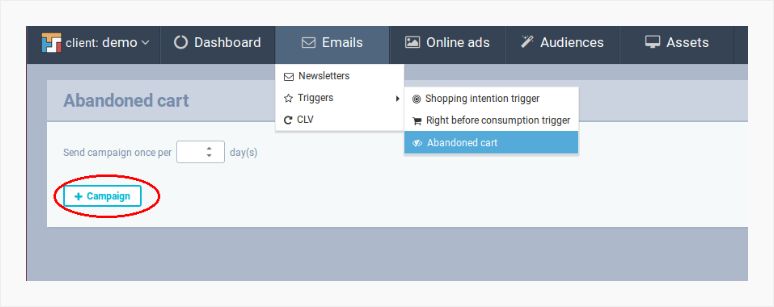Using the information in the image, give a comprehensive answer to the question: 
What are the options available in the dropdown menu under the 'Emails' tab?

The dropdown menu under the 'Emails' tab shows options for 'Newsletters', 'Triggers', and others, emphasizing the various campaign types available for users to set up or manage their abandoned cart email campaigns.